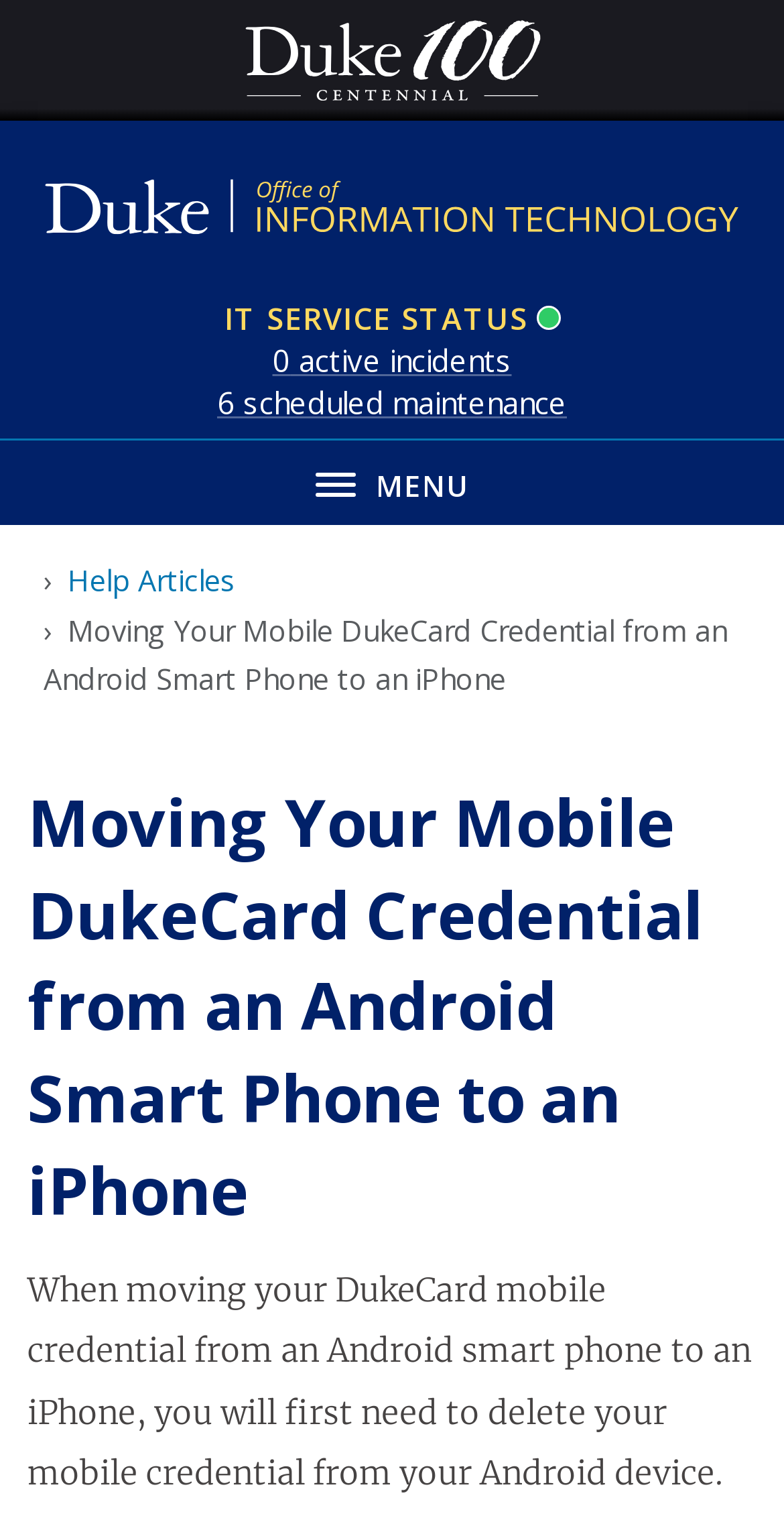Identify and provide the title of the webpage.

Moving Your Mobile DukeCard Credential from an Android Smart Phone to an iPhone